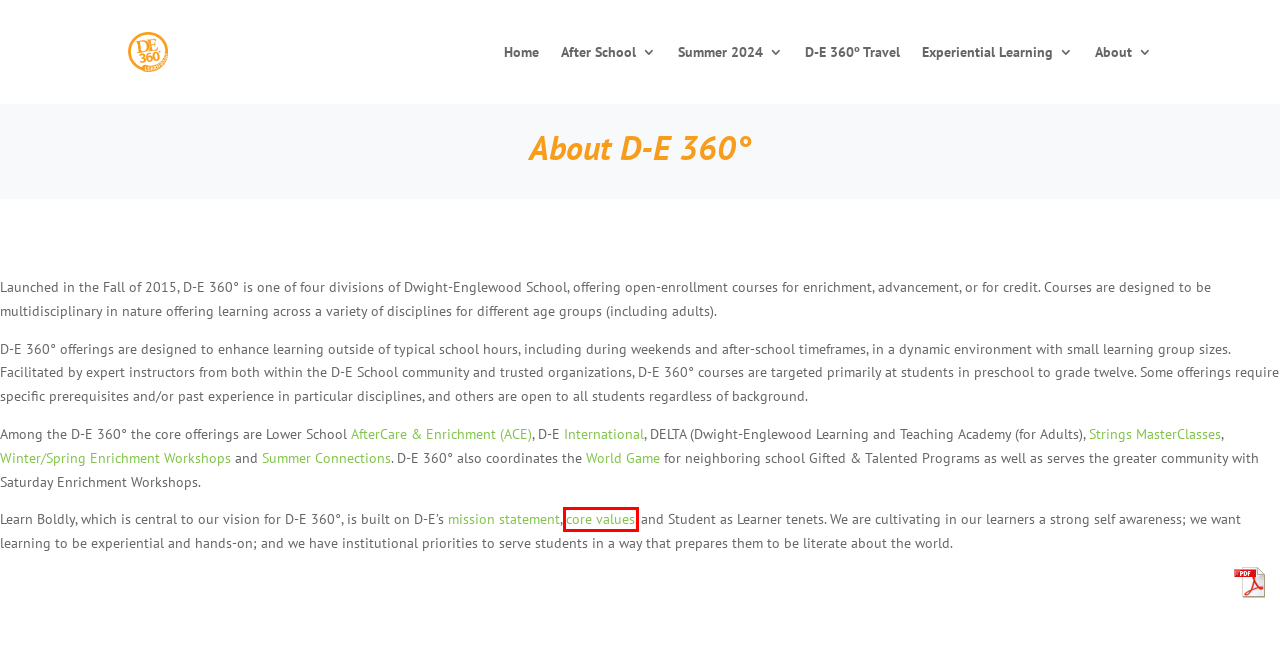Observe the screenshot of a webpage with a red bounding box highlighting an element. Choose the webpage description that accurately reflects the new page after the element within the bounding box is clicked. Here are the candidates:
A. Values & Vision
B. Experiential Learning - D-E 360
C. Summer 2019 Highlights - D-E 360
D. D-E 360º Travel - D-E 360
E. Home - D-E 360
F. General Information About Summer Connections - D-E 360
G. After School - D-E 360
H. D-E360° AfterSchool: NEW! Enrichment Programs for D-E Lower & Middle School Students - D-E 360

A